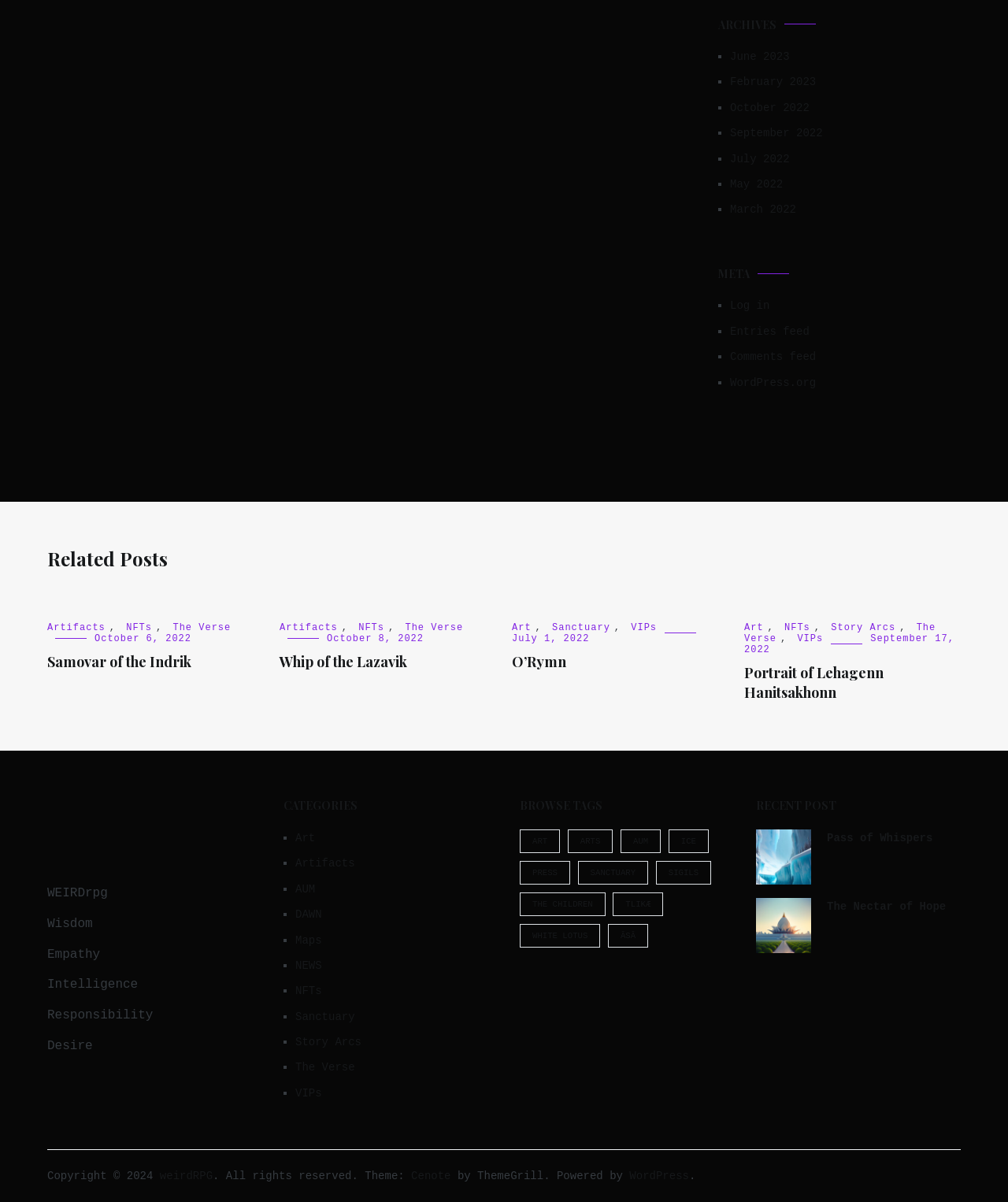Provide a short answer to the following question with just one word or phrase: What is the title of the first related post?

Samovar of the Indrik